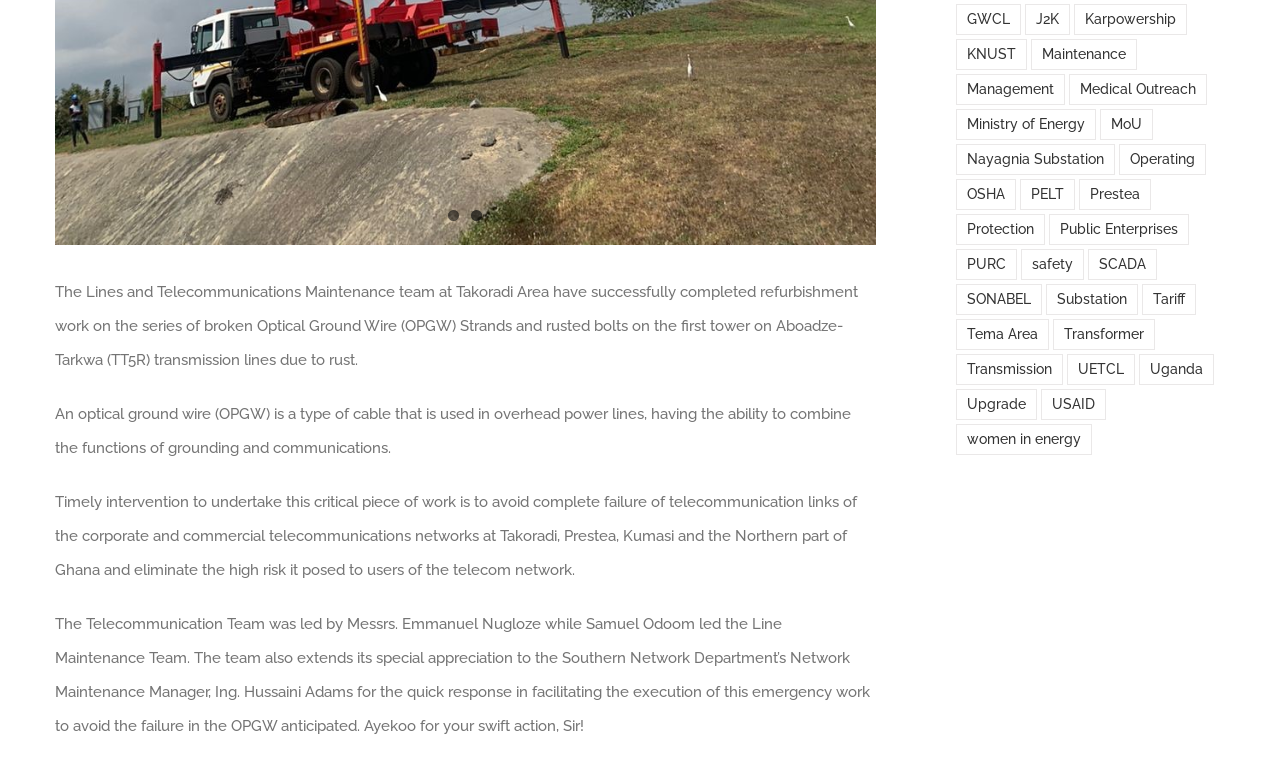Pinpoint the bounding box coordinates of the clickable area necessary to execute the following instruction: "Visit GWCL". The coordinates should be given as four float numbers between 0 and 1, namely [left, top, right, bottom].

[0.747, 0.005, 0.798, 0.046]